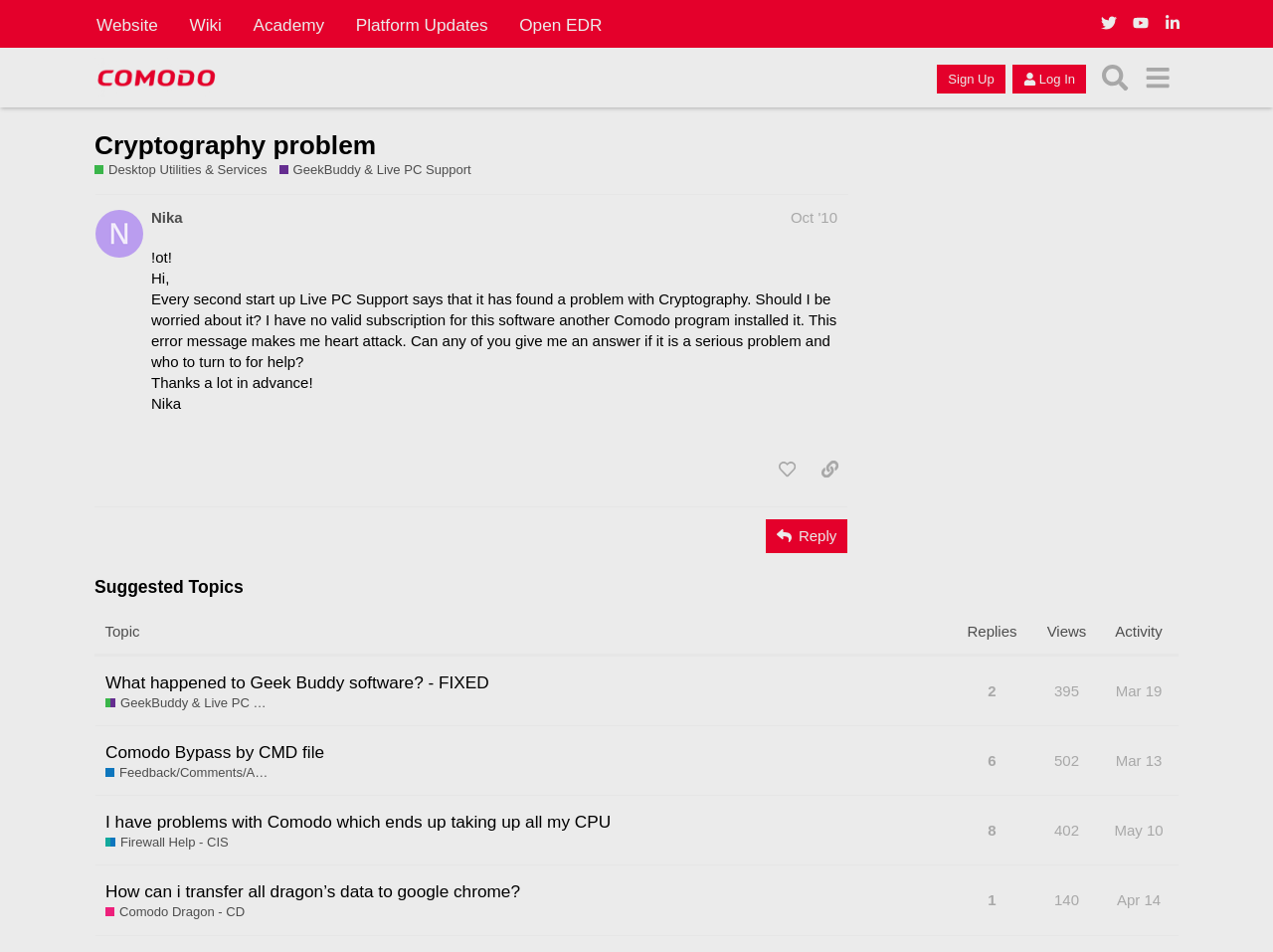Determine the bounding box coordinates for the region that must be clicked to execute the following instruction: "Click on the 'Sign Up' button".

[0.736, 0.068, 0.79, 0.098]